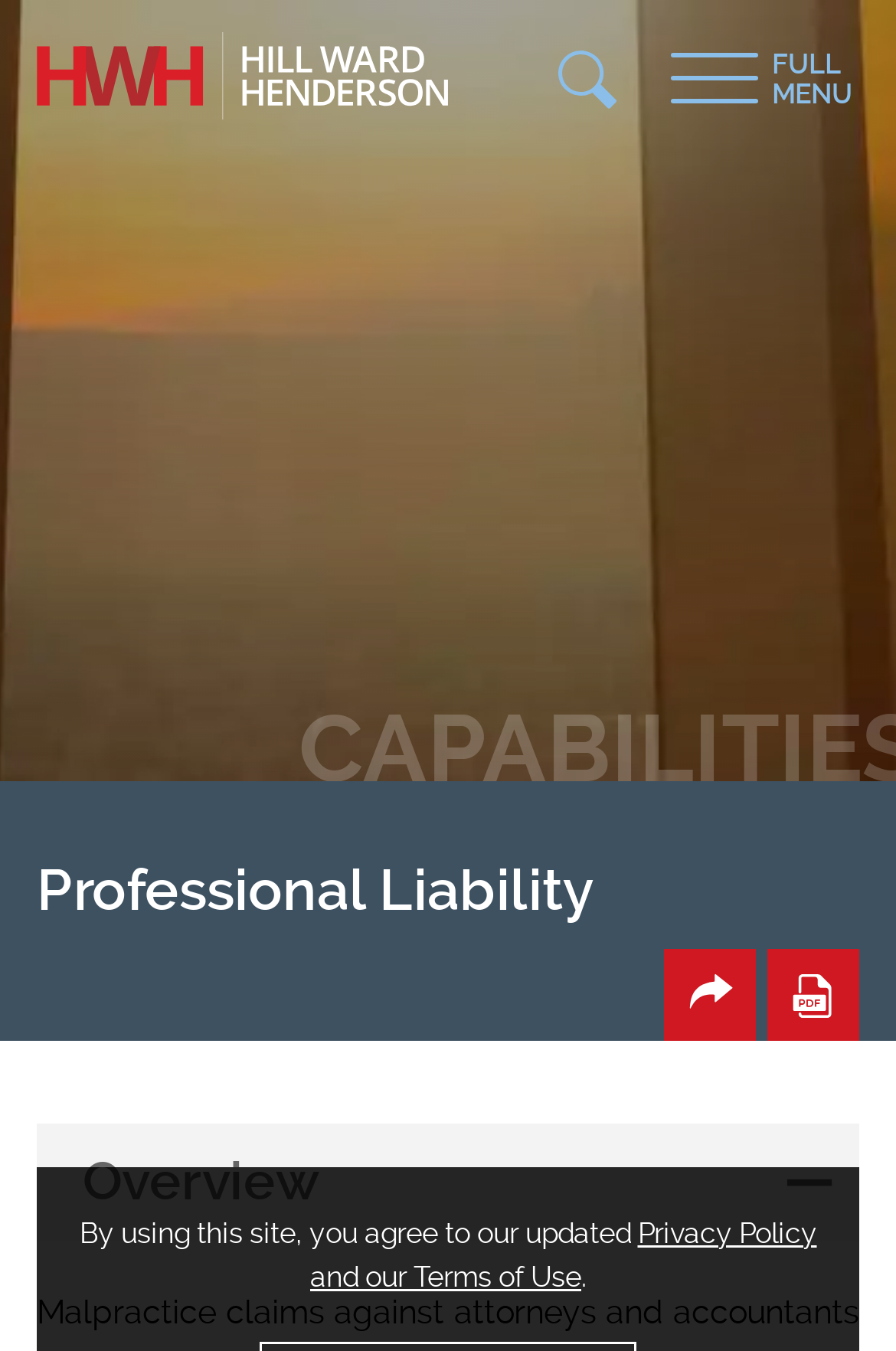Please determine the bounding box of the UI element that matches this description: PDF Icon. The coordinates should be given as (top-left x, top-left y, bottom-right x, bottom-right y), with all values between 0 and 1.

[0.856, 0.703, 0.959, 0.771]